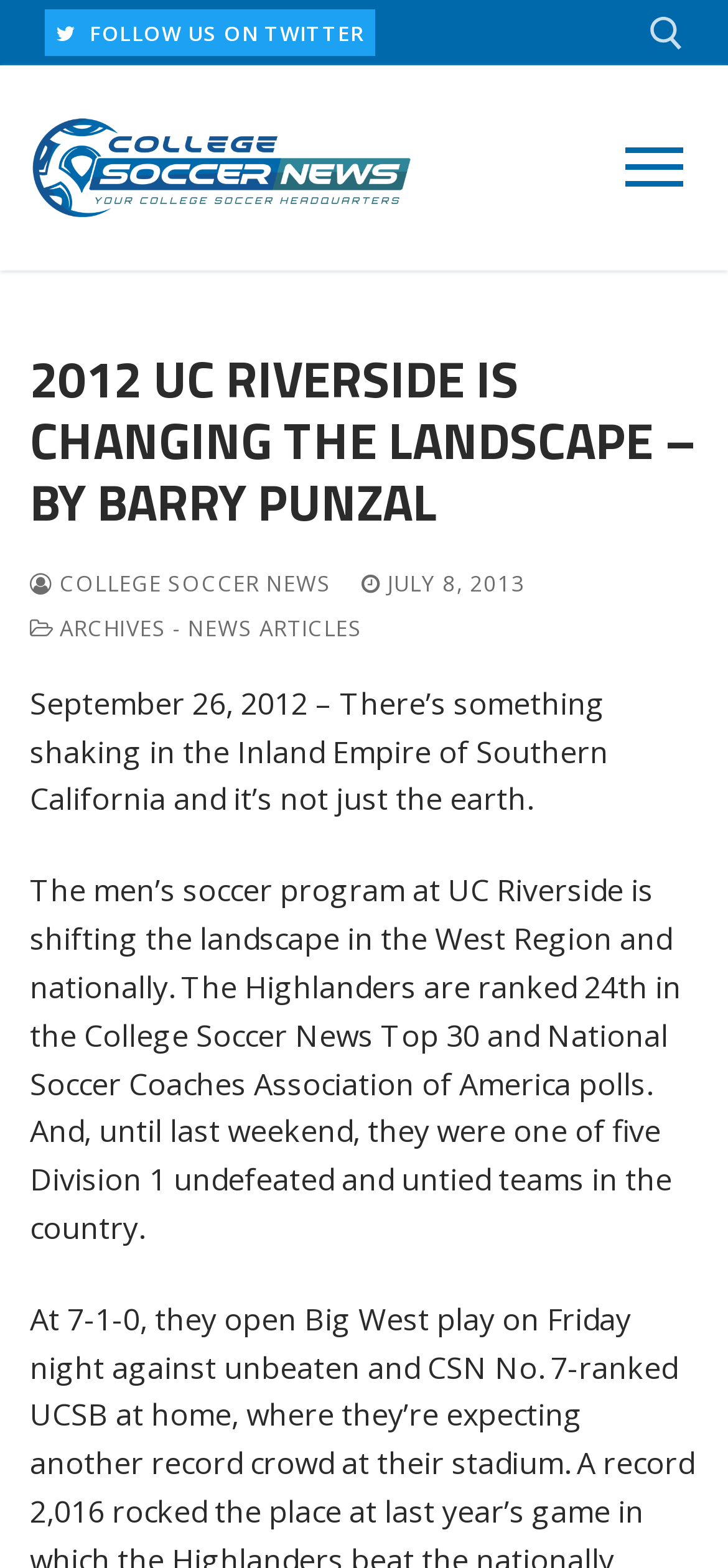Identify the bounding box coordinates for the element you need to click to achieve the following task: "Check the archives". Provide the bounding box coordinates as four float numbers between 0 and 1, in the form [left, top, right, bottom].

[0.041, 0.391, 0.497, 0.409]